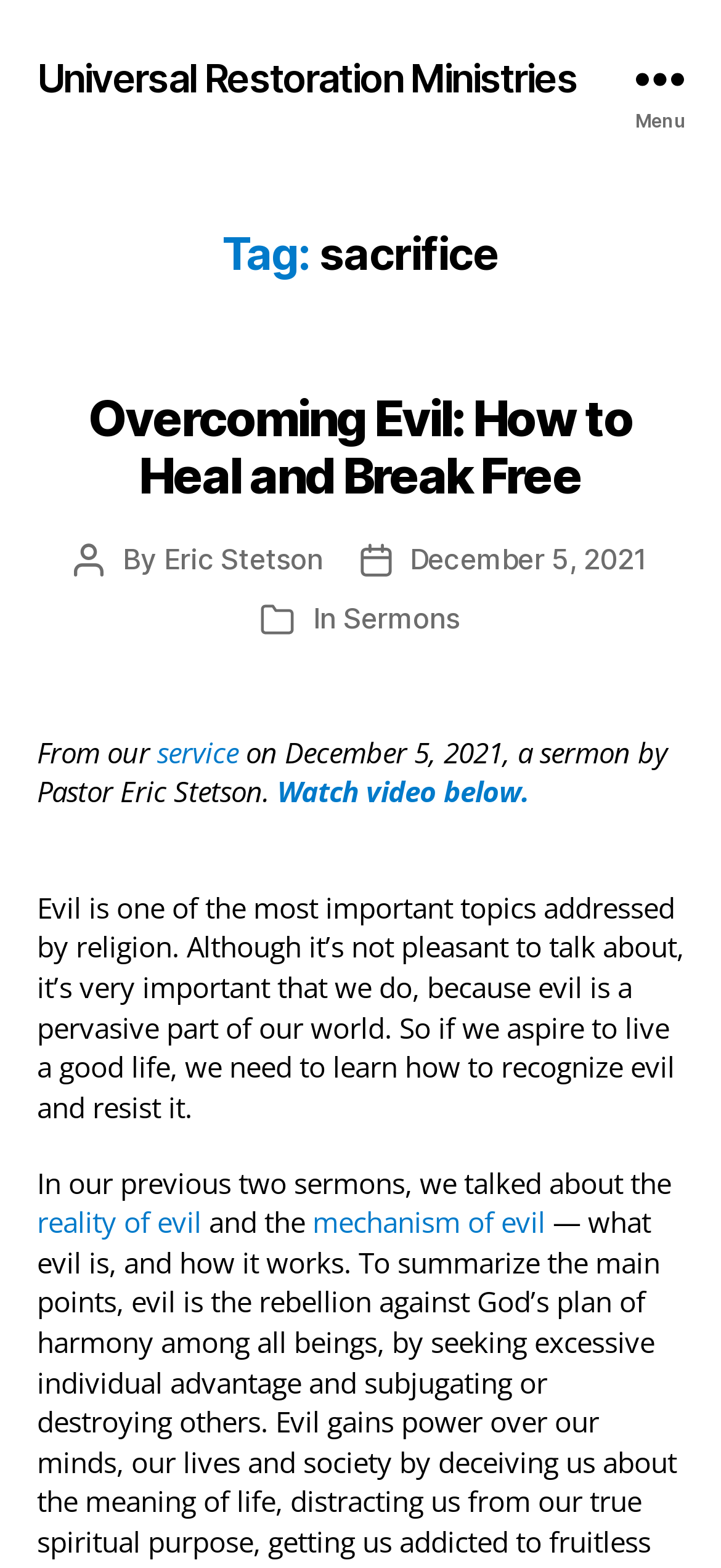Extract the bounding box coordinates of the UI element described by: "Eric Stetson". The coordinates should include four float numbers ranging from 0 to 1, e.g., [left, top, right, bottom].

[0.227, 0.345, 0.448, 0.368]